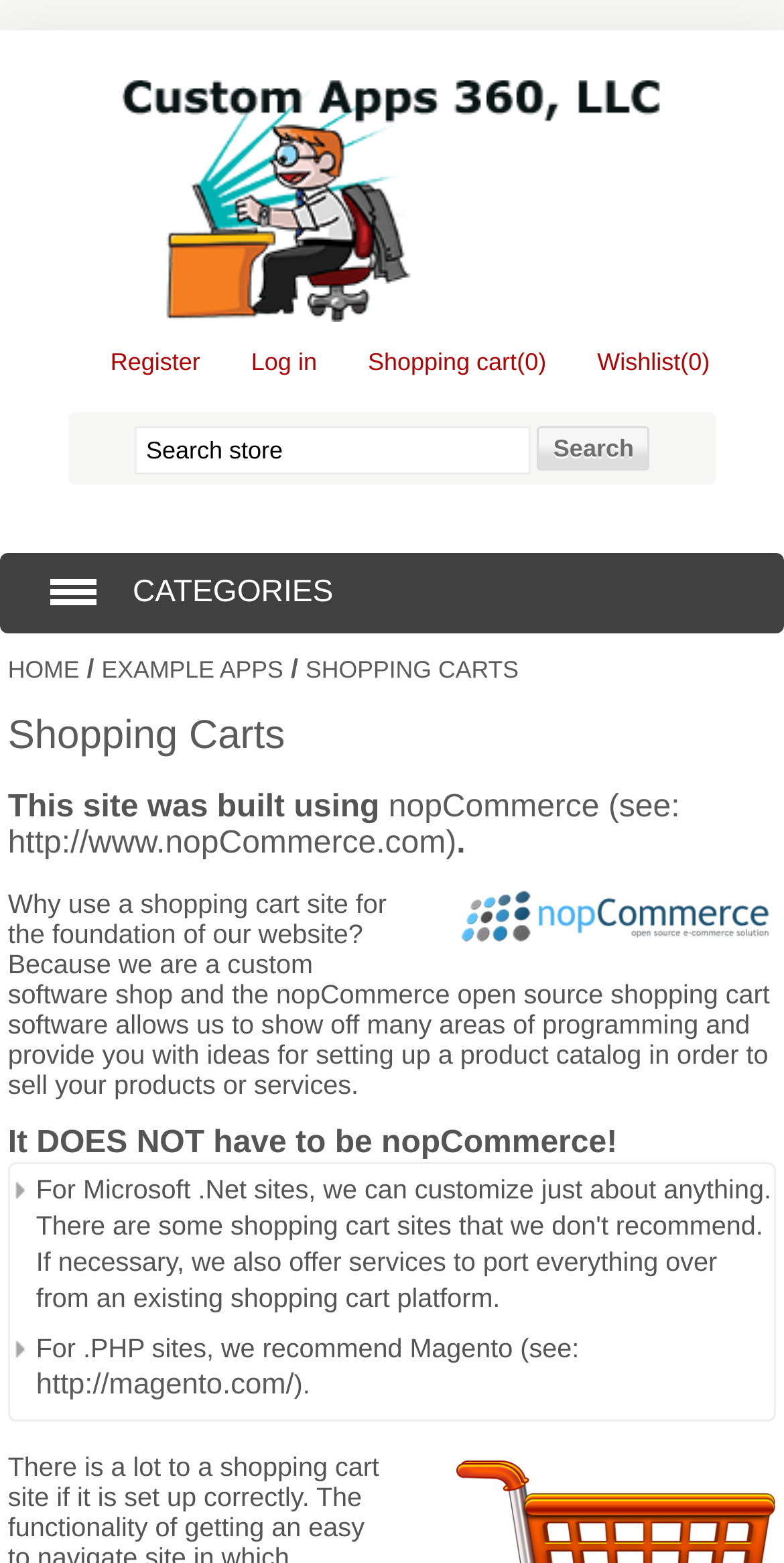What is the purpose of the website?
Using the details shown in the screenshot, provide a comprehensive answer to the question.

The website is built using nopCommerce, an open-source shopping cart software, which allows the company to showcase their custom software development skills and provide ideas for setting up a product catalog.